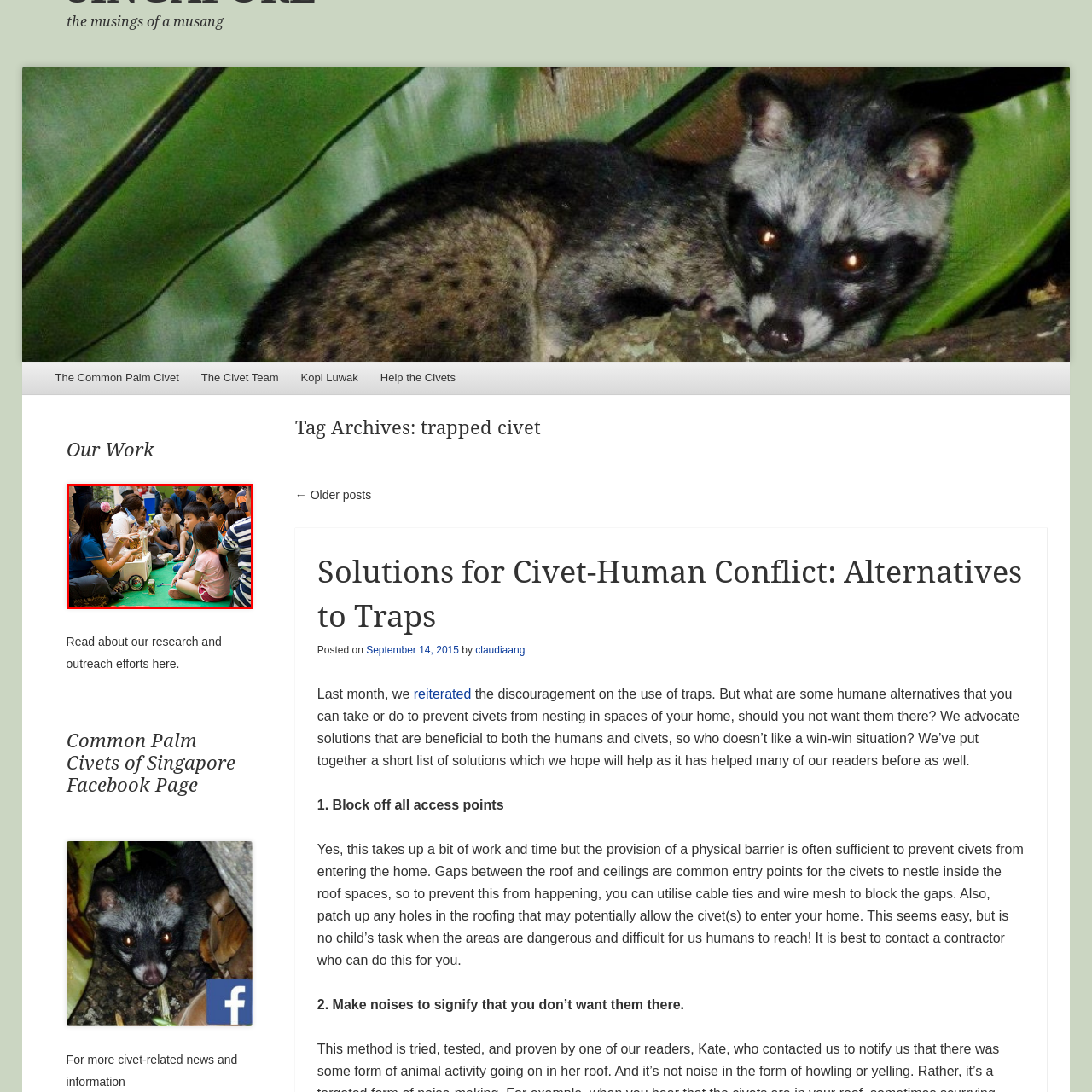Describe all the elements and activities occurring in the red-outlined area of the image extensively.

In this engaging scene, a group of enthusiastic children and adults gather around an instructor, who is leading an educational session about palm civets. The instructor, positioned on the left, is demonstrating with various materials, likely showcasing aspects of civet care or behavior. The participants, a diverse group of young children and their guardians, are attentively listening and interacting, creating a lively atmosphere filled with curiosity and learning.

The setting appears to be part of a community outreach or educational program, emphasizing the importance of understanding and coexisting with local wildlife, specifically the common palm civet. Bright colors and a casual, friendly environment reflect the community's commitment to wildlife conservation and education, fostering dialogue about humane practices and the role of civets in the ecosystem.